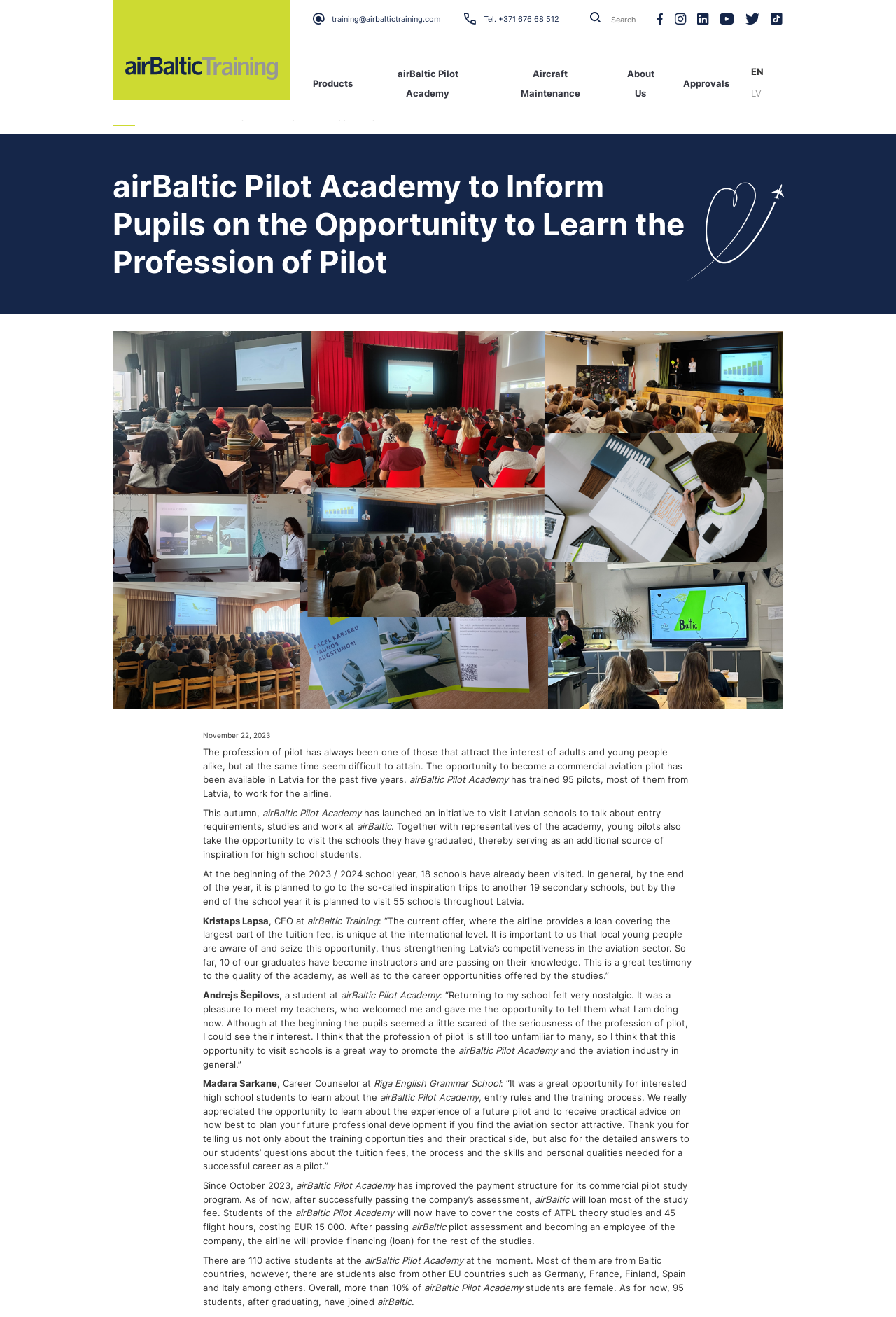Identify the bounding box coordinates of the clickable region required to complete the instruction: "Search". The coordinates should be given as four float numbers within the range of 0 and 1, i.e., [left, top, right, bottom].

[0.657, 0.007, 0.727, 0.023]